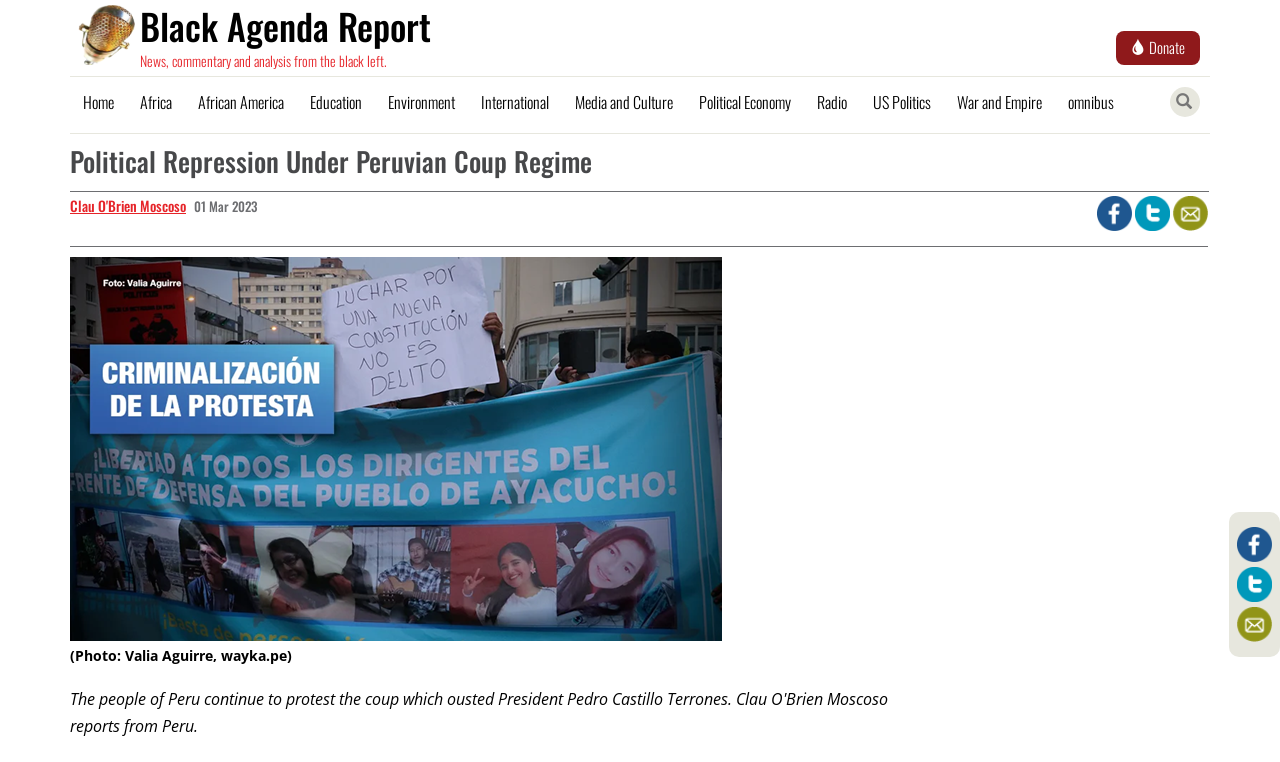Look at the image and answer the question in detail:
How many social media links are present at the bottom of the page?

I counted the number of link elements with image children at the bottom of the page, which are likely social media links. There are three such links.